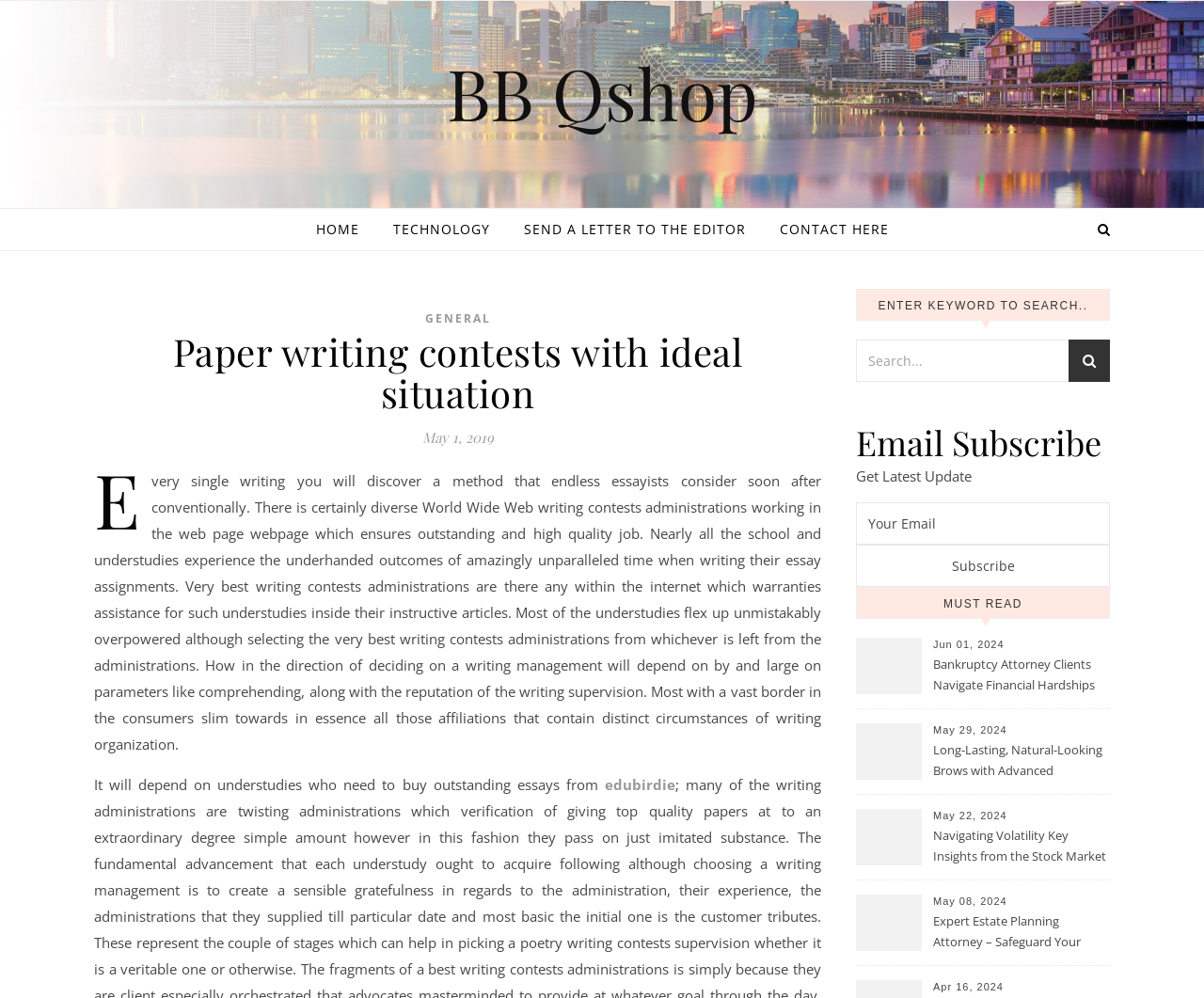Please identify the coordinates of the bounding box for the clickable region that will accomplish this instruction: "Read about Bankruptcy Attorney Clients Navigate Financial Hardships with Compassion and Expertise".

[0.775, 0.655, 0.92, 0.698]